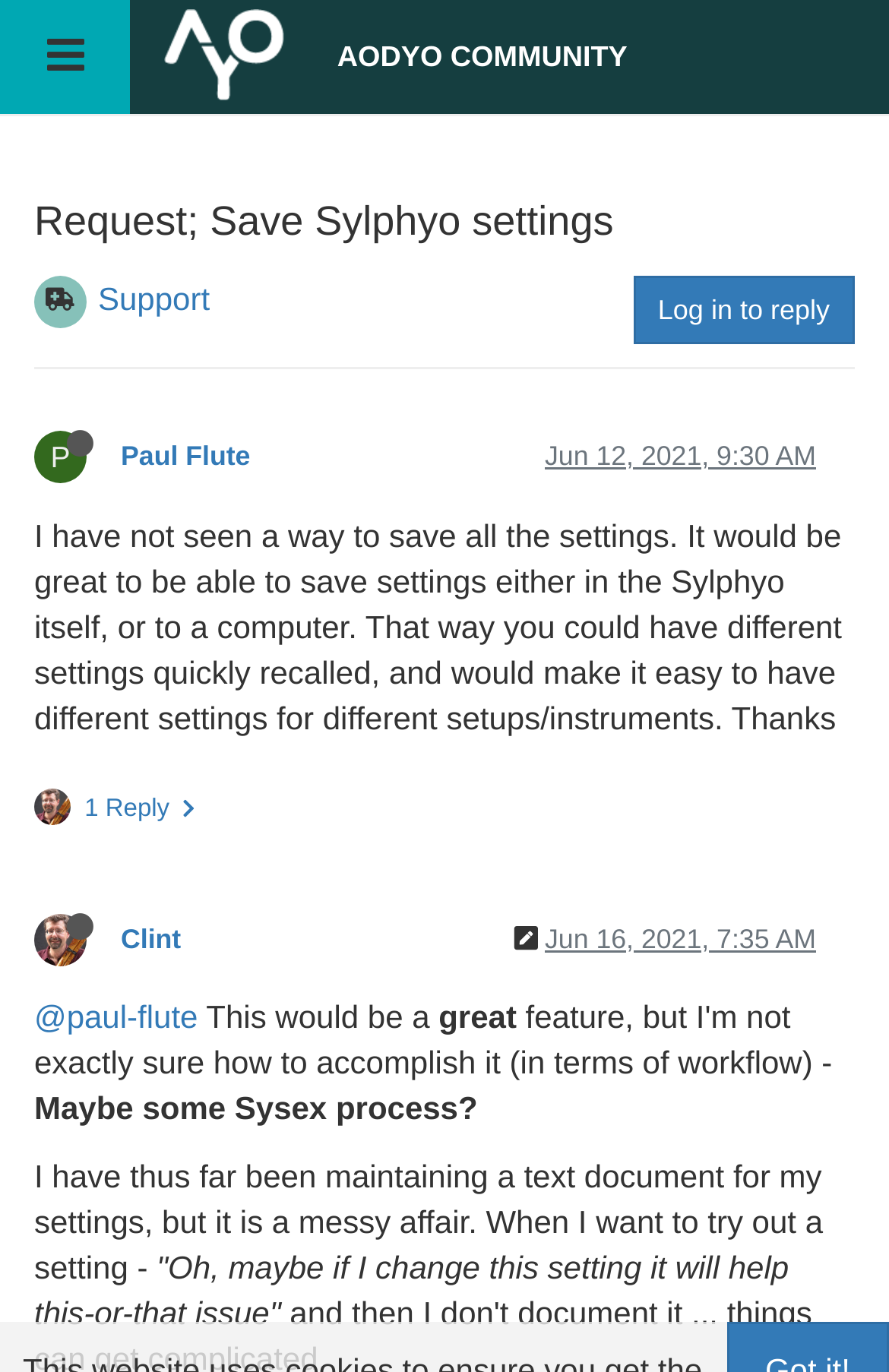Please indicate the bounding box coordinates for the clickable area to complete the following task: "Click the 'Support' link". The coordinates should be specified as four float numbers between 0 and 1, i.e., [left, top, right, bottom].

[0.11, 0.204, 0.236, 0.231]